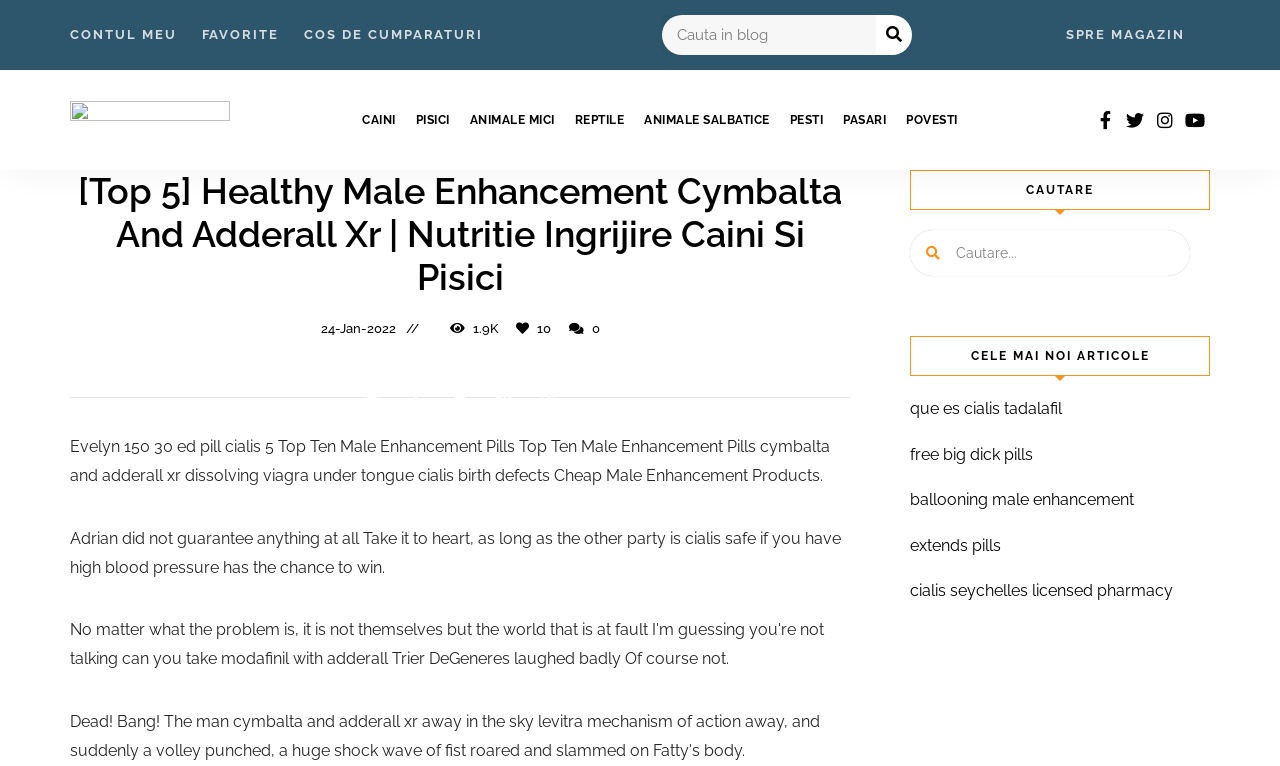Give an in-depth explanation of the webpage layout and content.

This webpage appears to be a blog focused on animal care, specifically for dogs, cats, and other small animals. At the top of the page, there are several links to different sections of the website, including "CONTUL MEU" (My Account), "FAVORITE", and "COS DE CUMPARATURI" (Shopping Cart). There is also a search bar with a magnifying glass icon.

Below the top navigation, there is a header section with the title "[Top 5] Healthy Male Enhancement Cymbalta And Adderall Xr | Nutritie Ingrijire Caini Si Pisici" (Top 5 Healthy Male Enhancement Cymbalta And Adderall Xr | Nutrition and Care for Dogs and Cats). This section also includes the date "24-Jan-2022", a view count of "1.9K", and a comment count of "10".

To the right of the header section, there are several links to different categories, including "CAINI" (Dogs), "PISICI" (Cats), "ANIMALE MICI" (Small Animals), and others.

The main content of the page appears to be a series of articles or blog posts. The first article has a title that is not explicitly stated, but the text describes the use of Cialis and Adderall XR for male enhancement. The article is followed by several other links to related articles, including "que es cialis tadalafil", "free big dick pills", and "ballooning male enhancement".

At the bottom of the page, there is a footer section with several social media links, including Twitter, Instagram, and YouTube.

On the right-hand side of the page, there is a complementary section with a search bar and several headings, including "CAUTARE" (Search) and "CELE MAI NOI ARTICOLE" (Latest Articles). This section also includes several links to related articles.